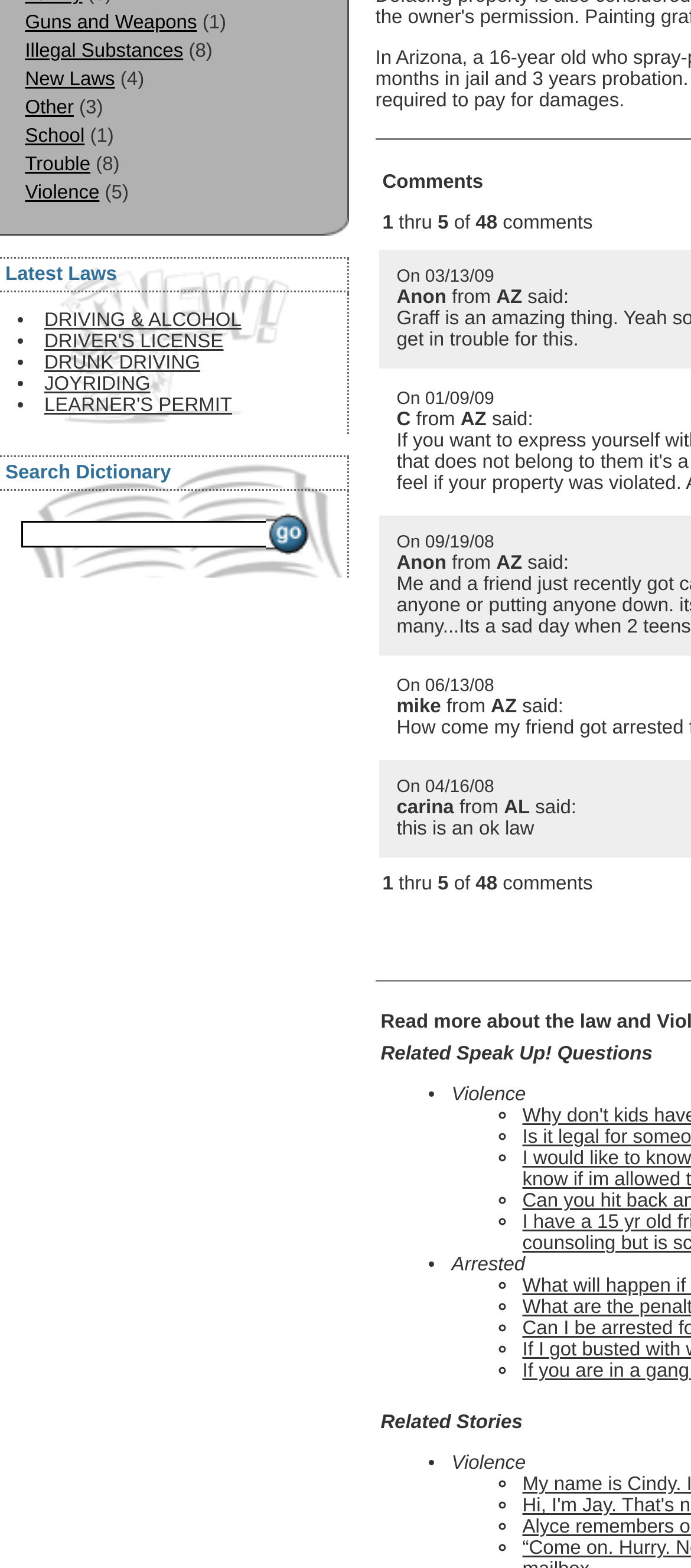From the screenshot, find the bounding box of the UI element matching this description: "alt="REQUIRED" name="dictionary_word" title="Word"". Supply the bounding box coordinates in the form [left, top, right, bottom], each a float between 0 and 1.

[0.031, 0.333, 0.384, 0.35]